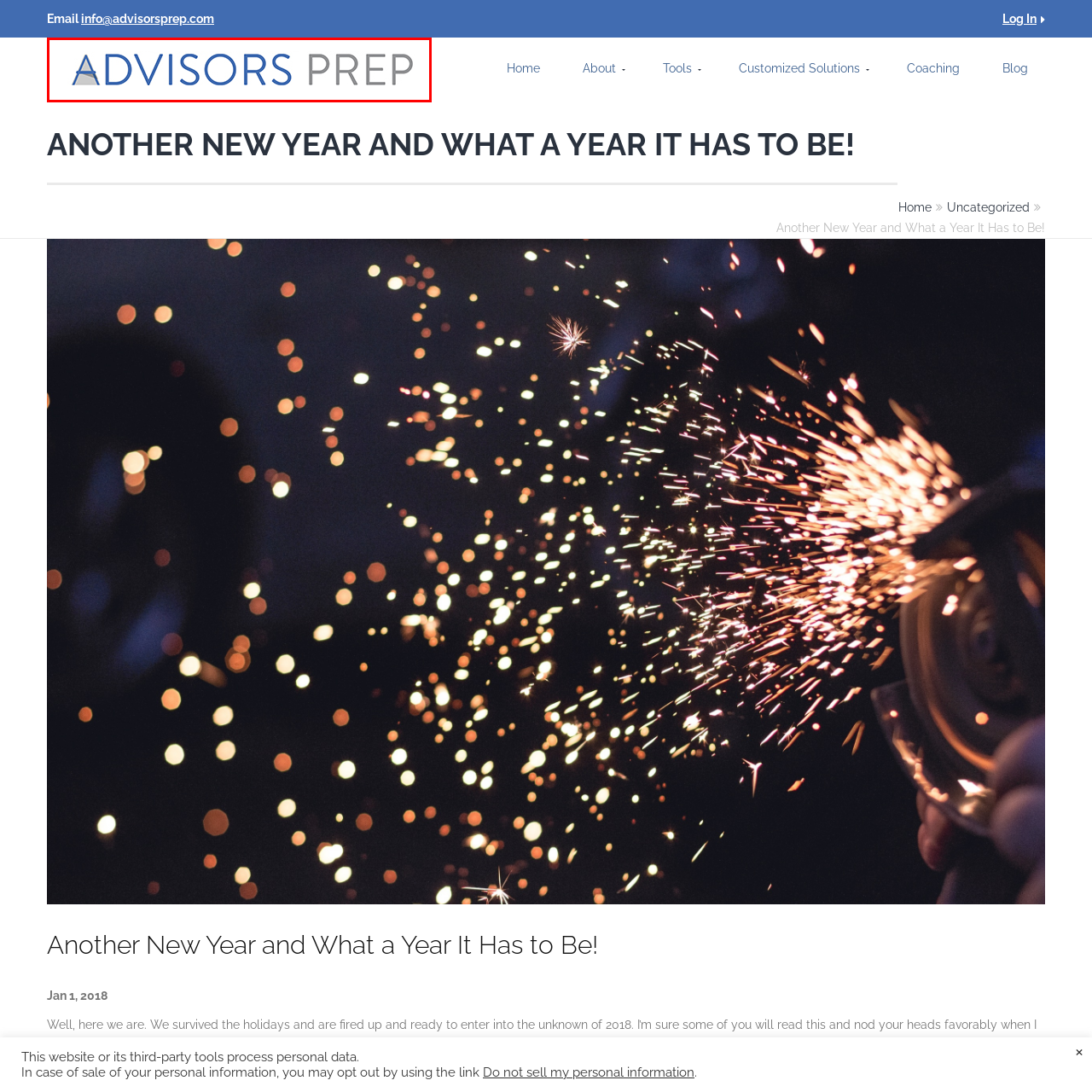What is the likely context of the brand 'Advisors Prep'?
Observe the image inside the red bounding box carefully and answer the question in detail.

The caption suggests that the logo combines professionalism with a modern design, implying a focus on guidance and preparation in a financial or advisory context, which is the likely context of the brand 'Advisors Prep'.